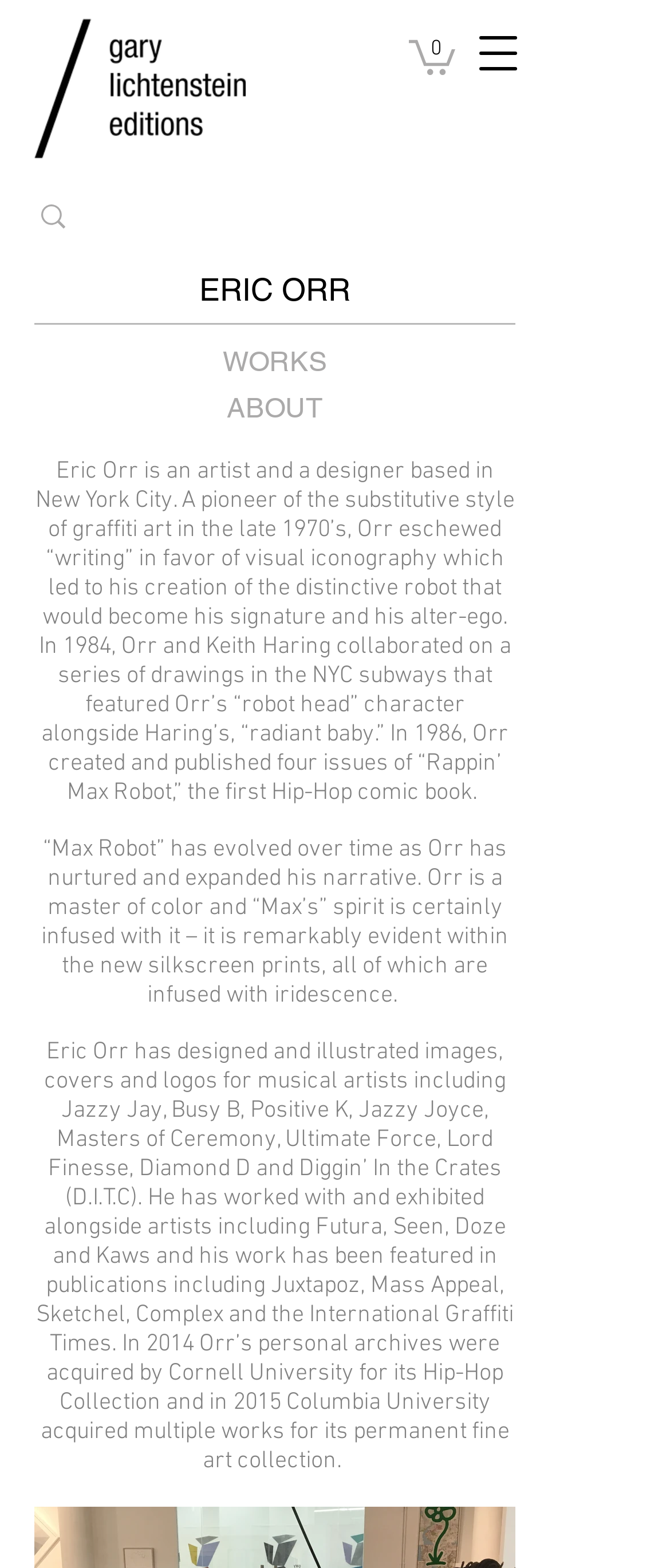Provide the bounding box coordinates for the UI element that is described as: "name="q"".

[0.128, 0.114, 0.697, 0.162]